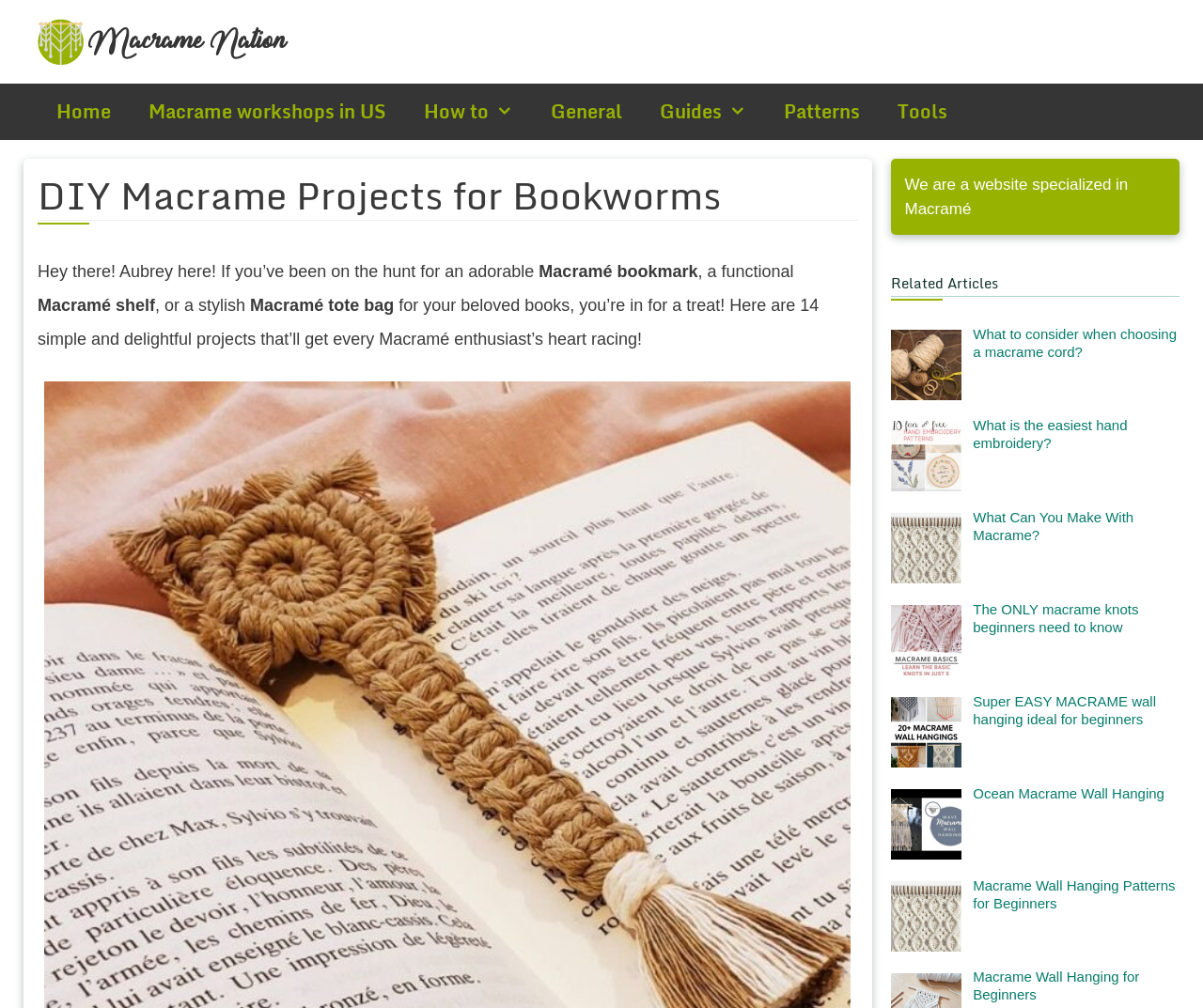What is the topic of the webpage?
Look at the image and respond with a single word or a short phrase.

Macramé projects